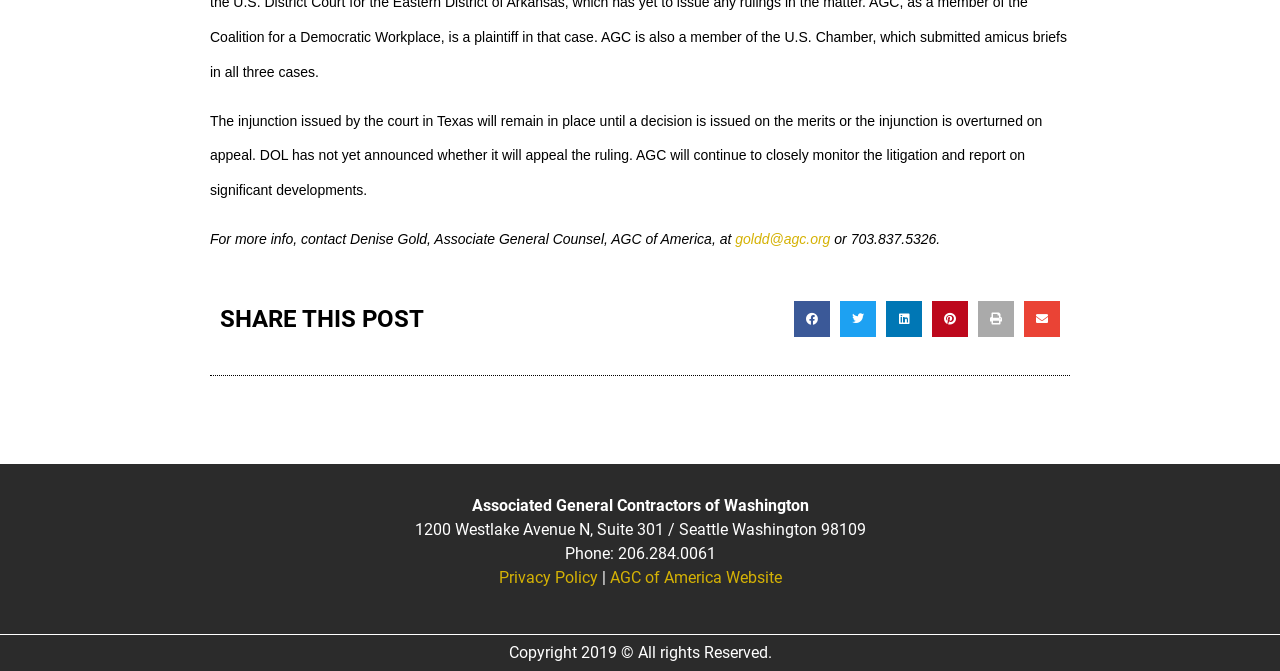Provide a brief response to the question below using a single word or phrase: 
What is the address of Associated General Contractors of Washington?

1200 Westlake Avenue N, Suite 301, Seattle Washington 98109